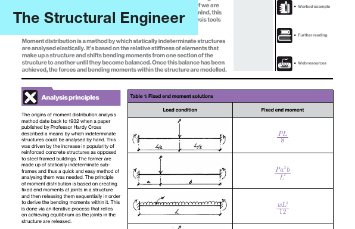What is the target audience of the excerpt?
Using the information from the image, answer the question thoroughly.

The target audience of the excerpt appears to be engineers, as the content aims to provide insights for engineers on structural analysis methodologies, particularly in the context of understanding and applying moment distribution techniques in practice. The technical language and concepts used in the excerpt also suggest that it is intended for an audience with a background in engineering.